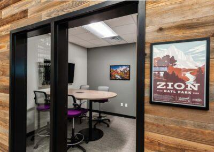What is the theme of the poster on the wall? Examine the screenshot and reply using just one word or a brief phrase.

Zion National Park